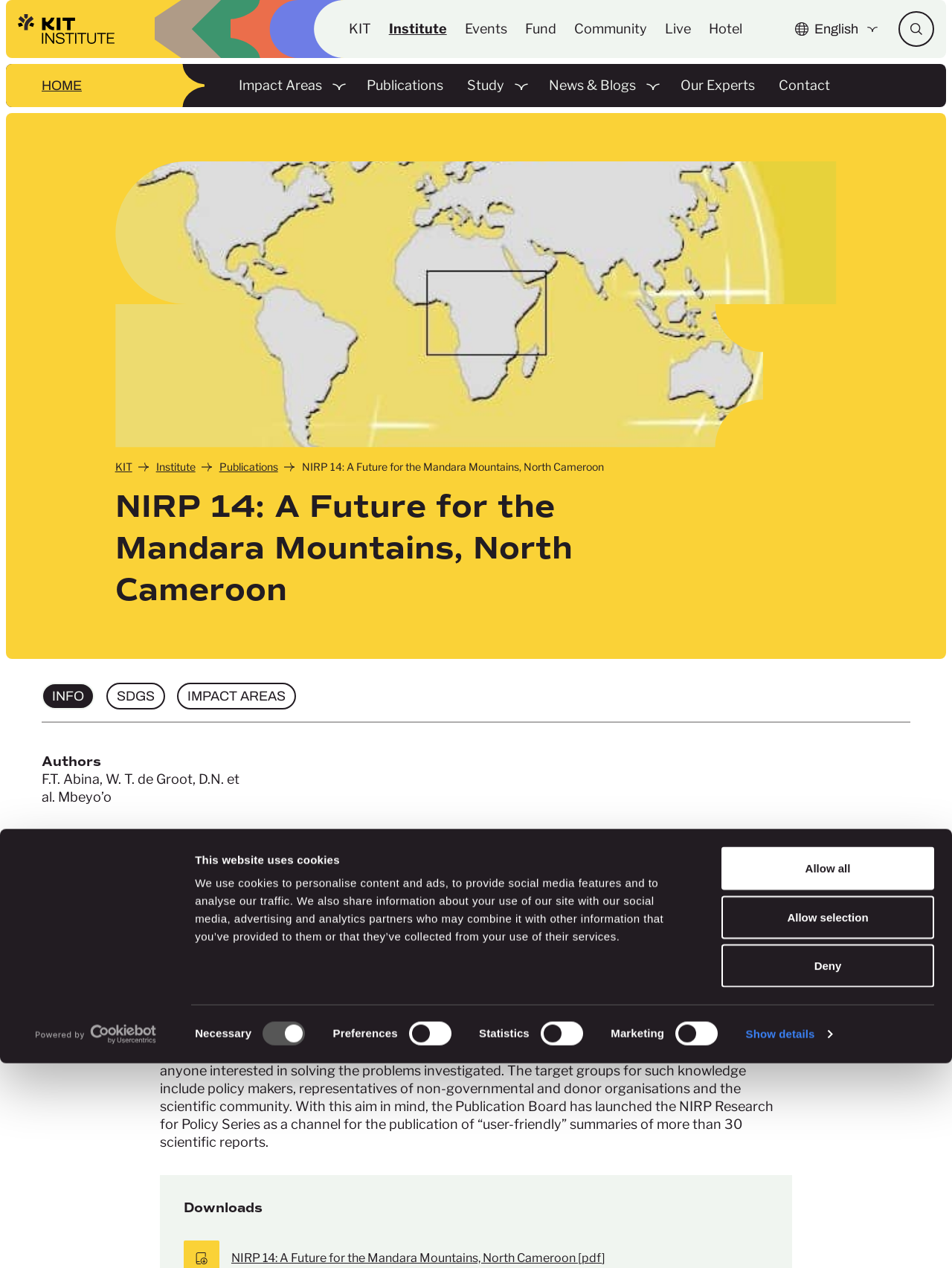What is the target group for the knowledge generated by NIRP?
Answer the question using a single word or phrase, according to the image.

Policy makers, NGOs, and scientists